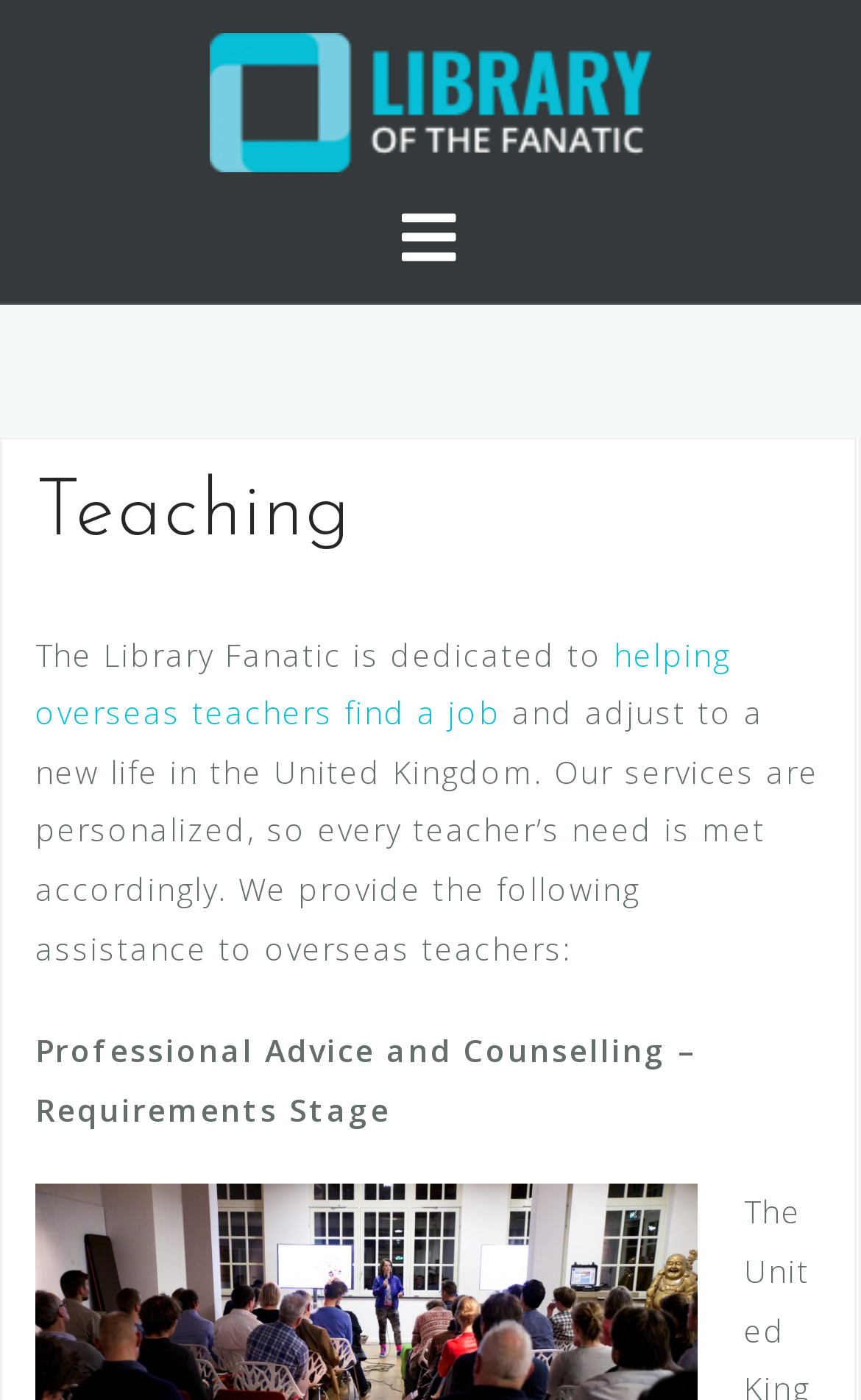What is the focus of the website's services?
Provide a one-word or short-phrase answer based on the image.

Overseas teachers